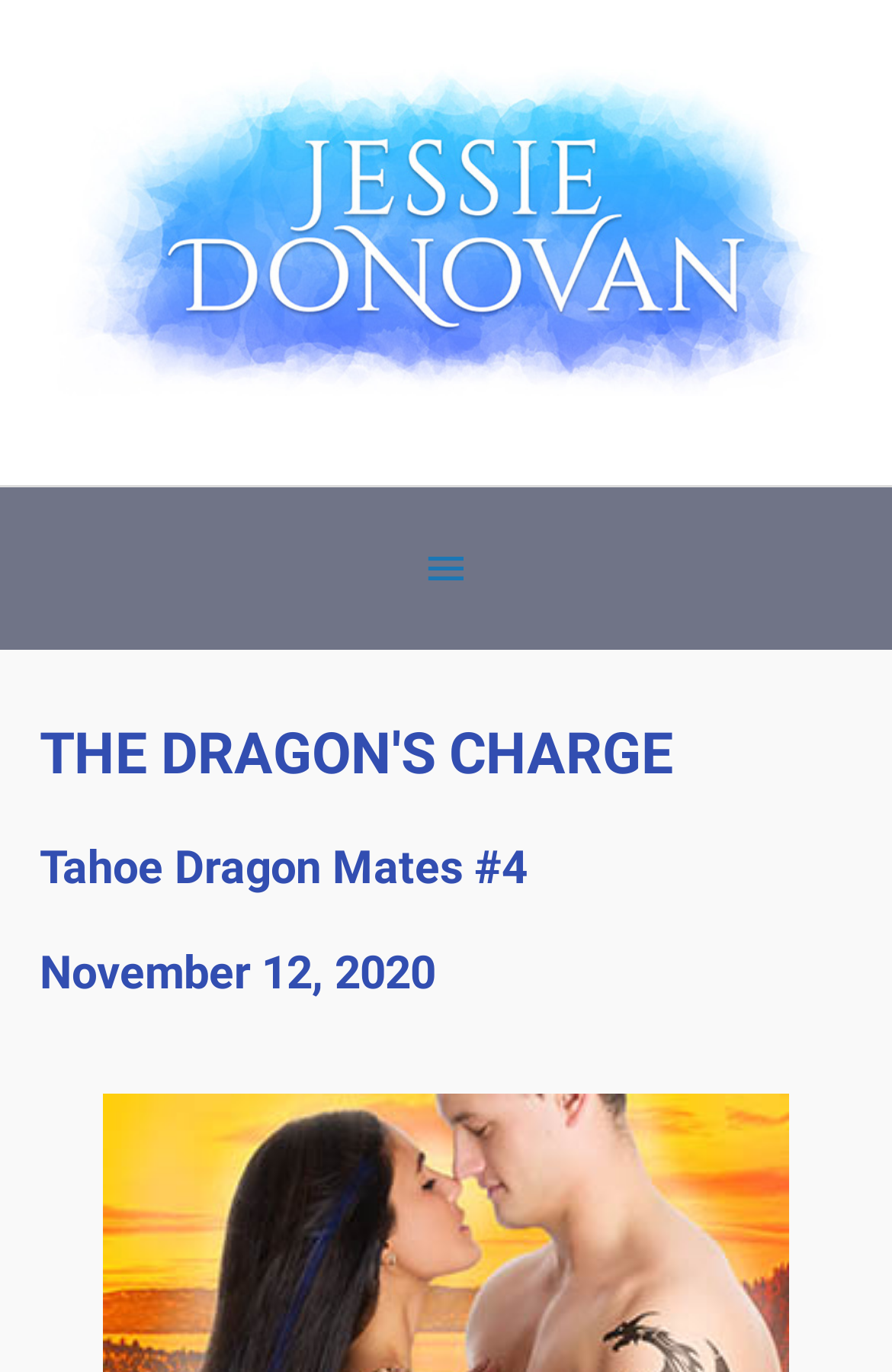What is the publication date of the book?
Using the image, give a concise answer in the form of a single word or short phrase.

November 12, 2020